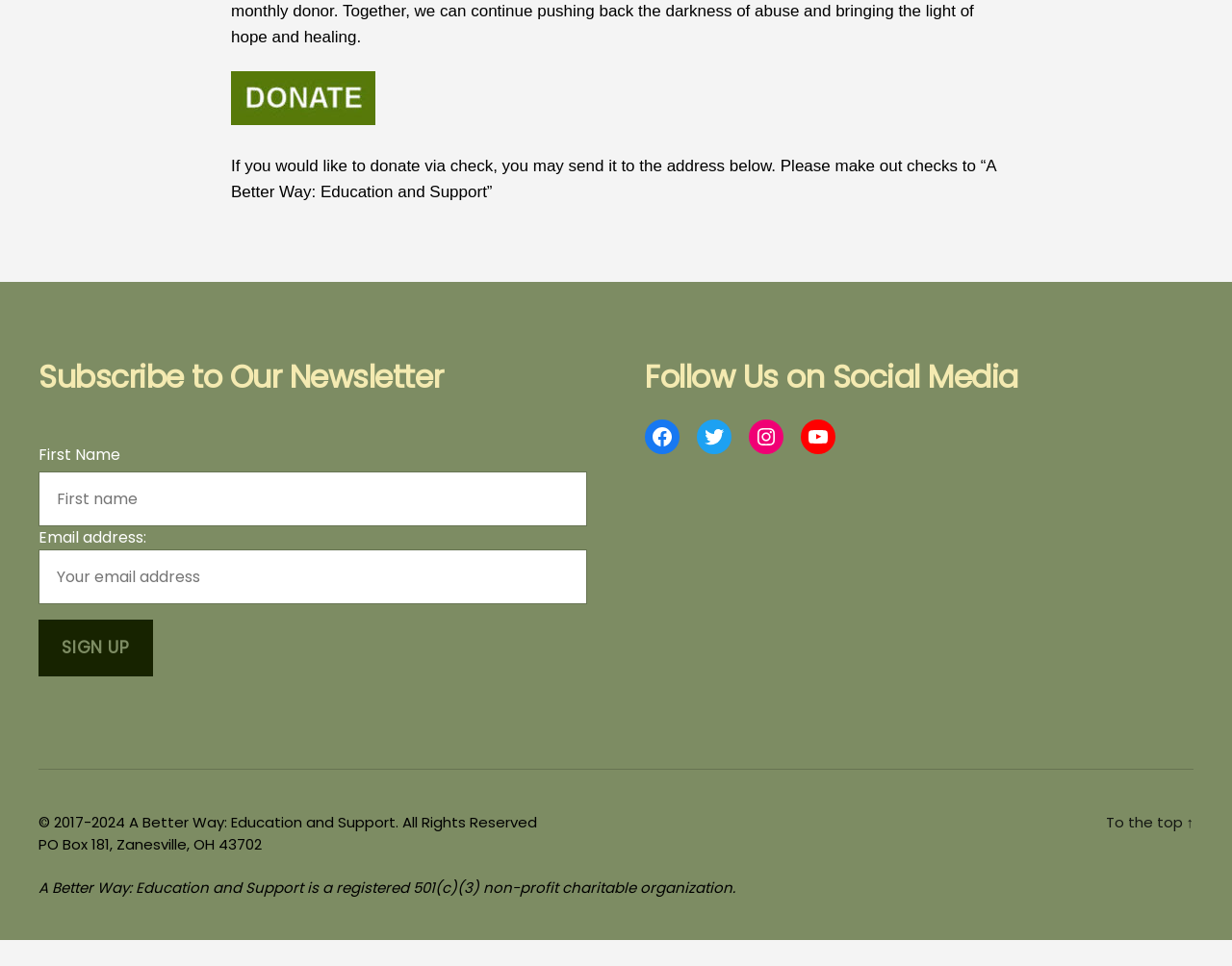Identify the bounding box for the UI element described as: "Twitter". Ensure the coordinates are four float numbers between 0 and 1, formatted as [left, top, right, bottom].

[0.566, 0.461, 0.594, 0.497]